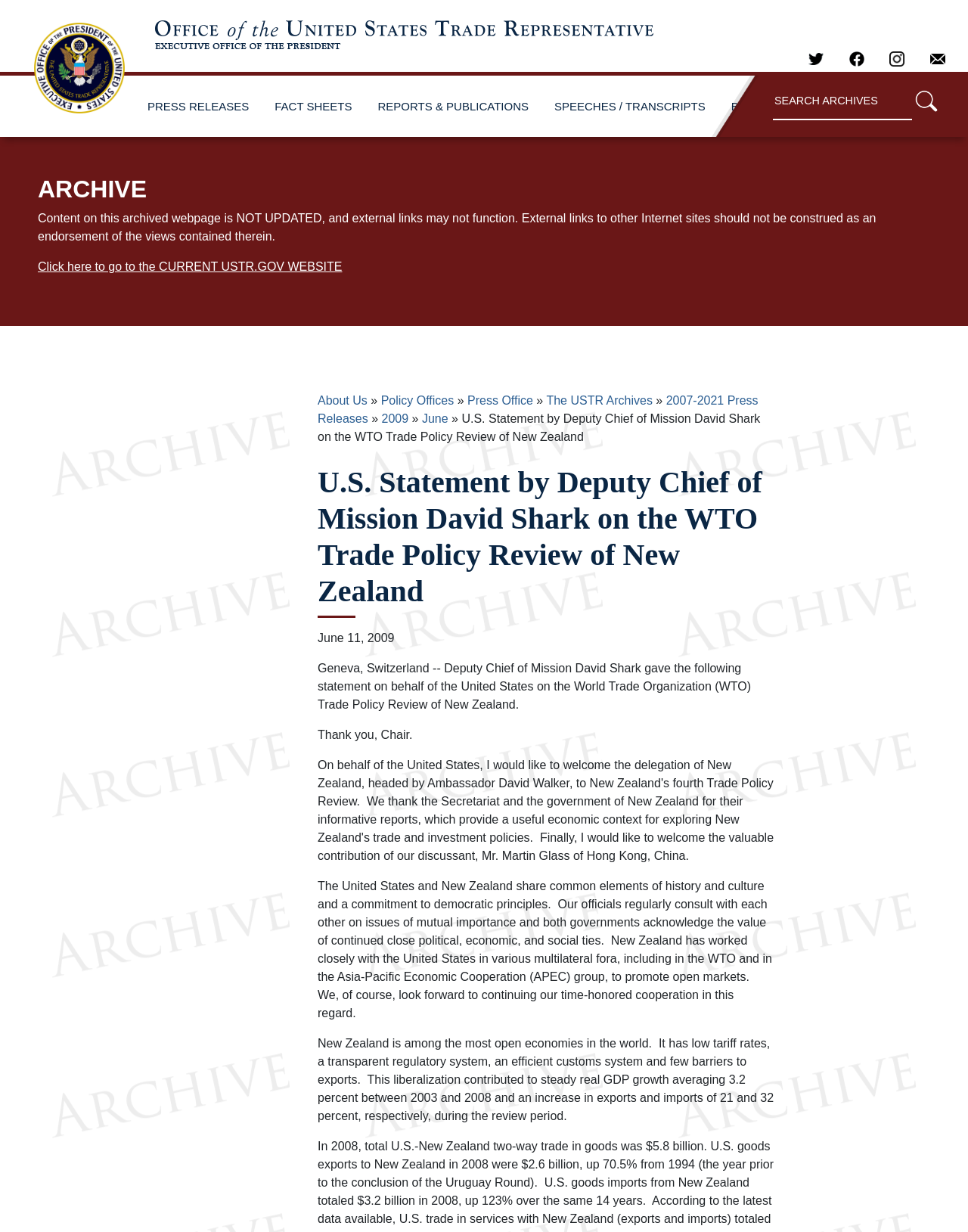Please find the bounding box coordinates in the format (top-left x, top-left y, bottom-right x, bottom-right y) for the given element description. Ensure the coordinates are floating point numbers between 0 and 1. Description: alt="search"

[0.945, 0.068, 0.969, 0.096]